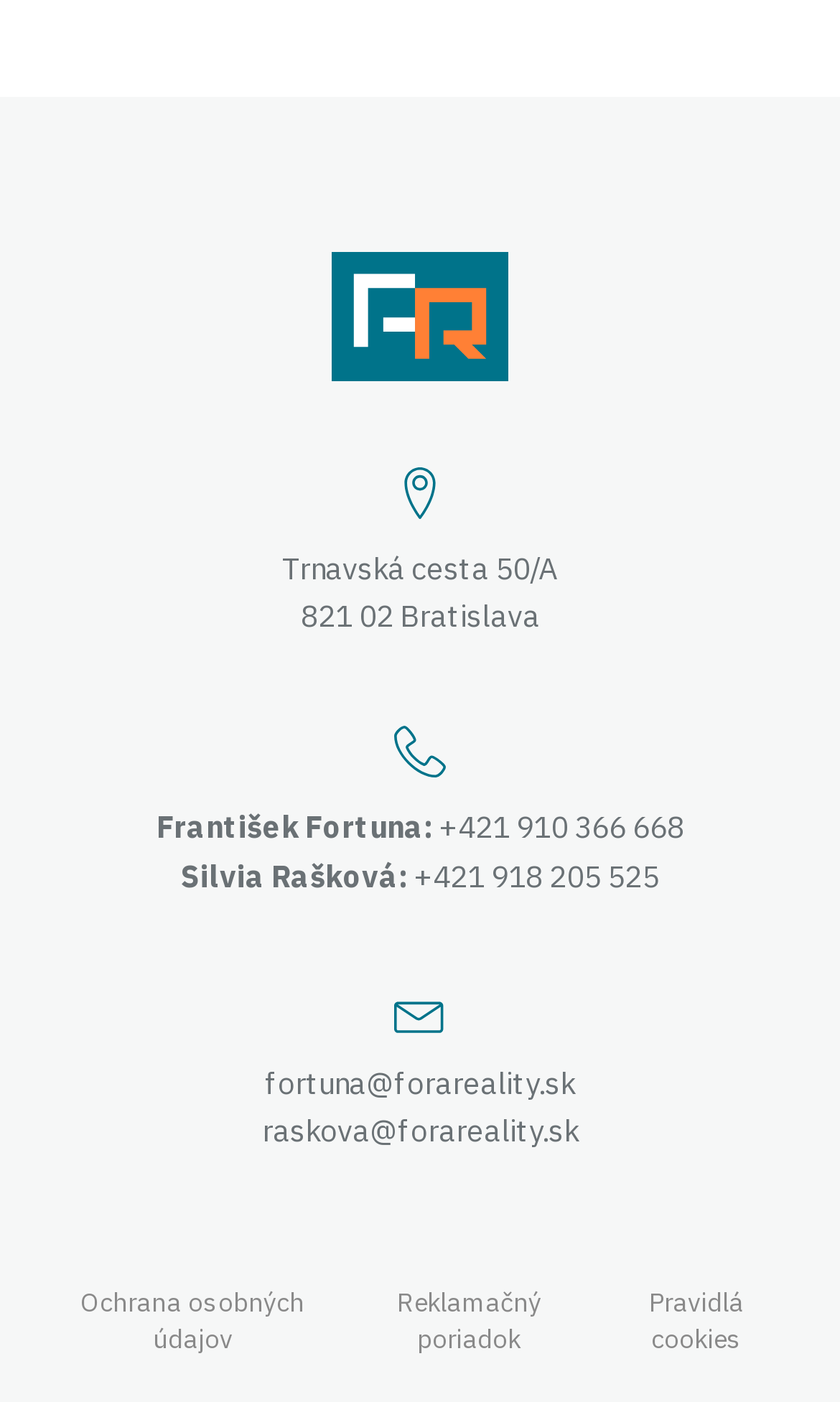What is the purpose of the envelope icon?
Using the picture, provide a one-word or short phrase answer.

Email